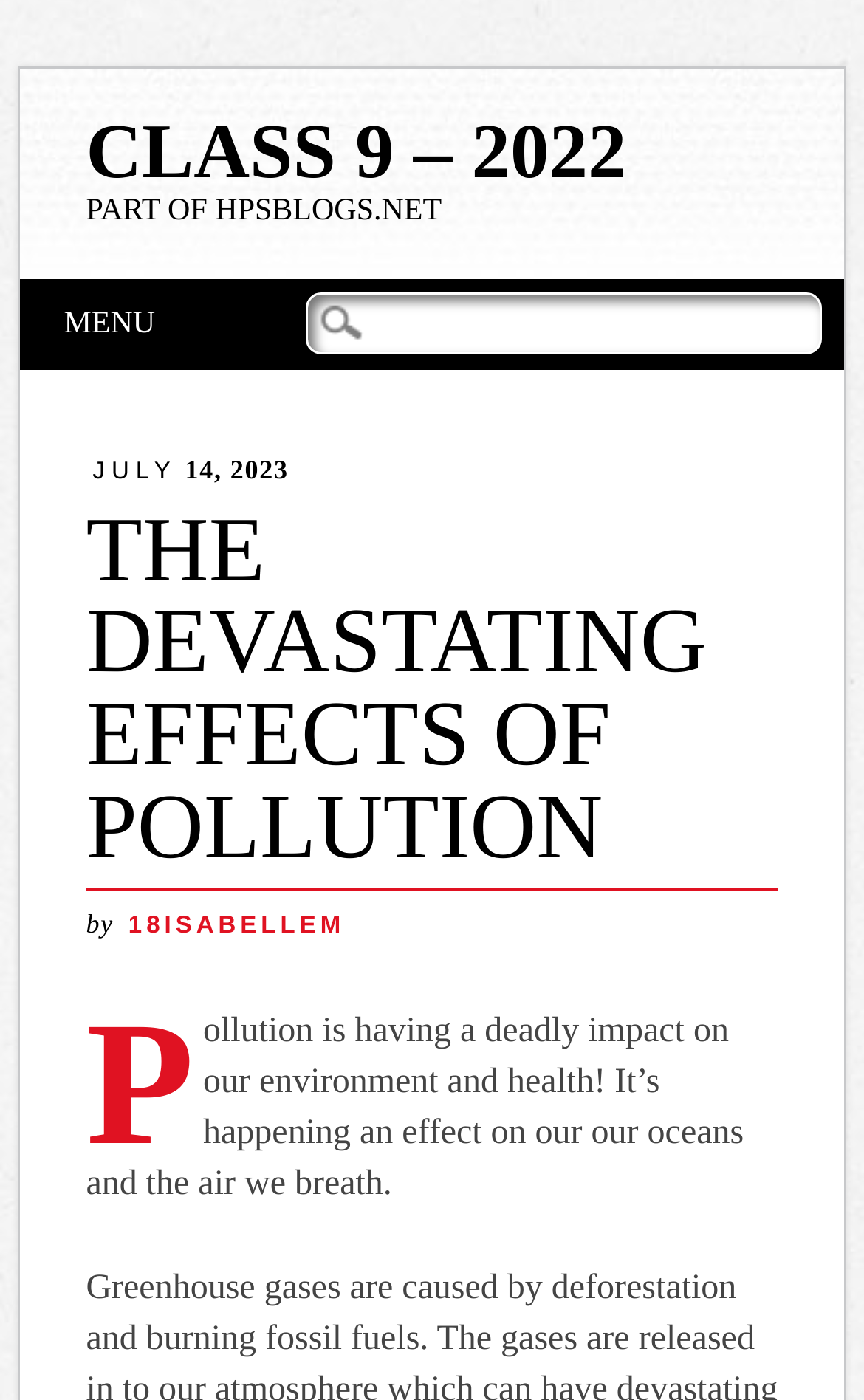Offer a detailed explanation of the webpage layout and contents.

The webpage appears to be an educational article about the devastating effects of pollution, specifically designed for Class 9 students. At the top, there is a heading that reads "CLASS 9 – 2022" which is also a link. Below this, there is another heading that says "PART OF HPSBLOGS.NET". 

On the left side, there is a main menu section with a "Skip to content" link and a "MENU" static text. Next to this, there is a search bar that spans across most of the page width.

The main content of the article starts with a heading that reads "THE DEVASTATING EFFECTS OF POLLUTION". Below this, there is a link to the publication date "JULY 14, 2023" and a byline that credits the author "18ISABELLEM". 

The article begins with a paragraph that explains the deadly impact of pollution on the environment and health, specifically mentioning its effects on oceans and the air we breathe.